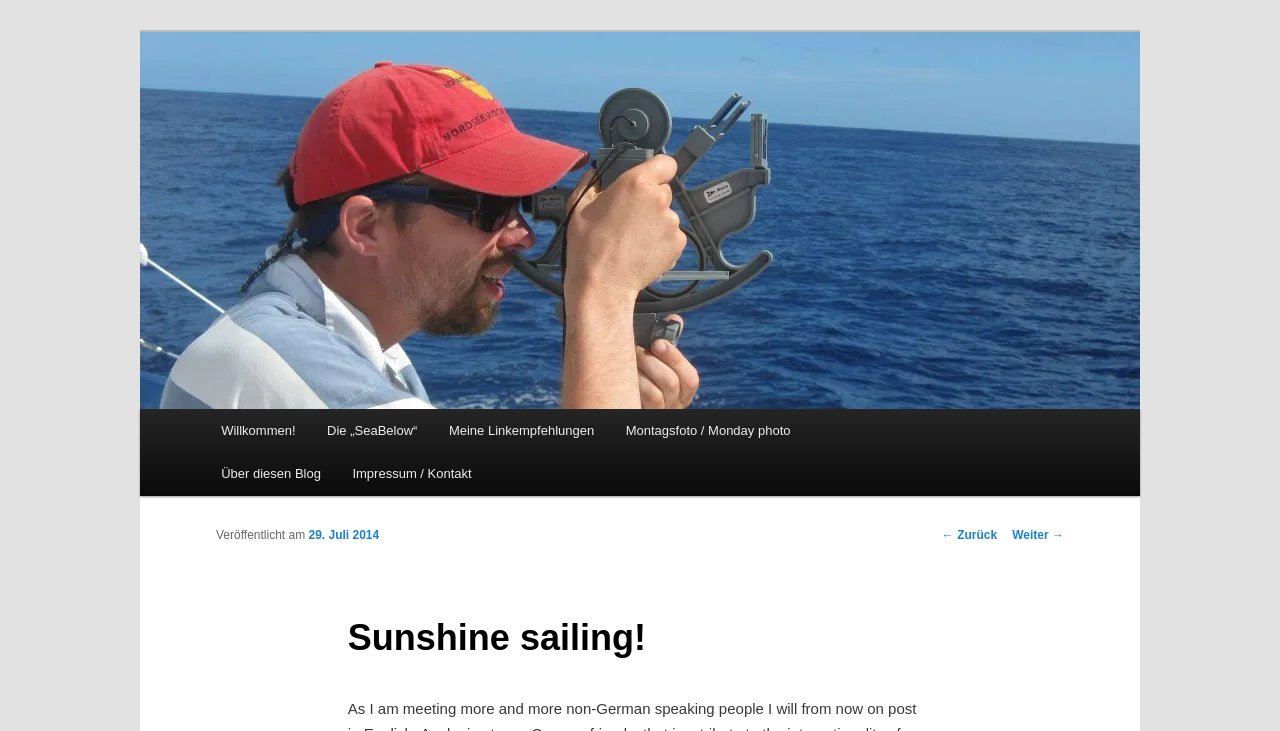Mark the bounding box of the element that matches the following description: "Willkommen!".

[0.16, 0.56, 0.243, 0.619]